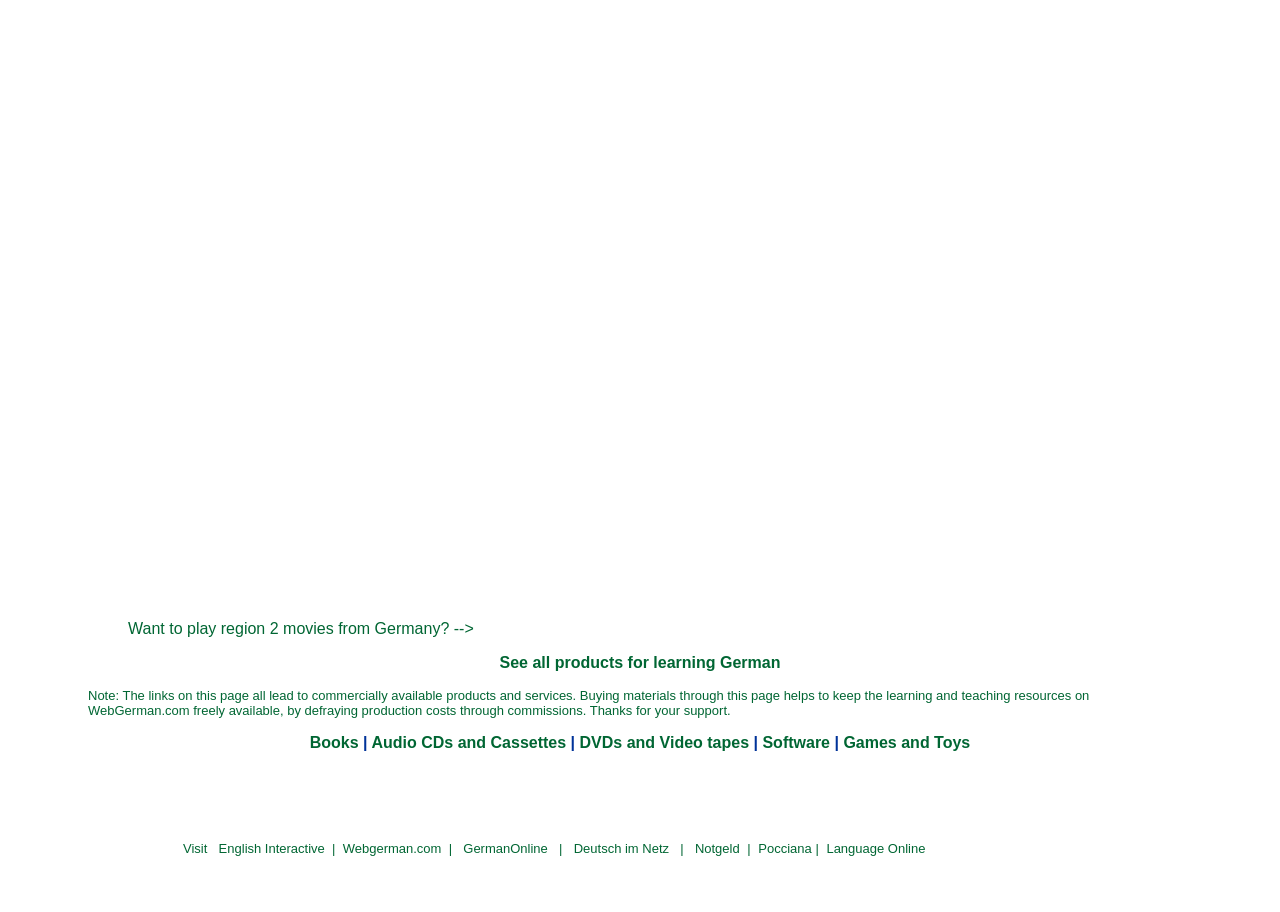What is the purpose of the links on this page?
Look at the image and respond with a one-word or short phrase answer.

To support the website